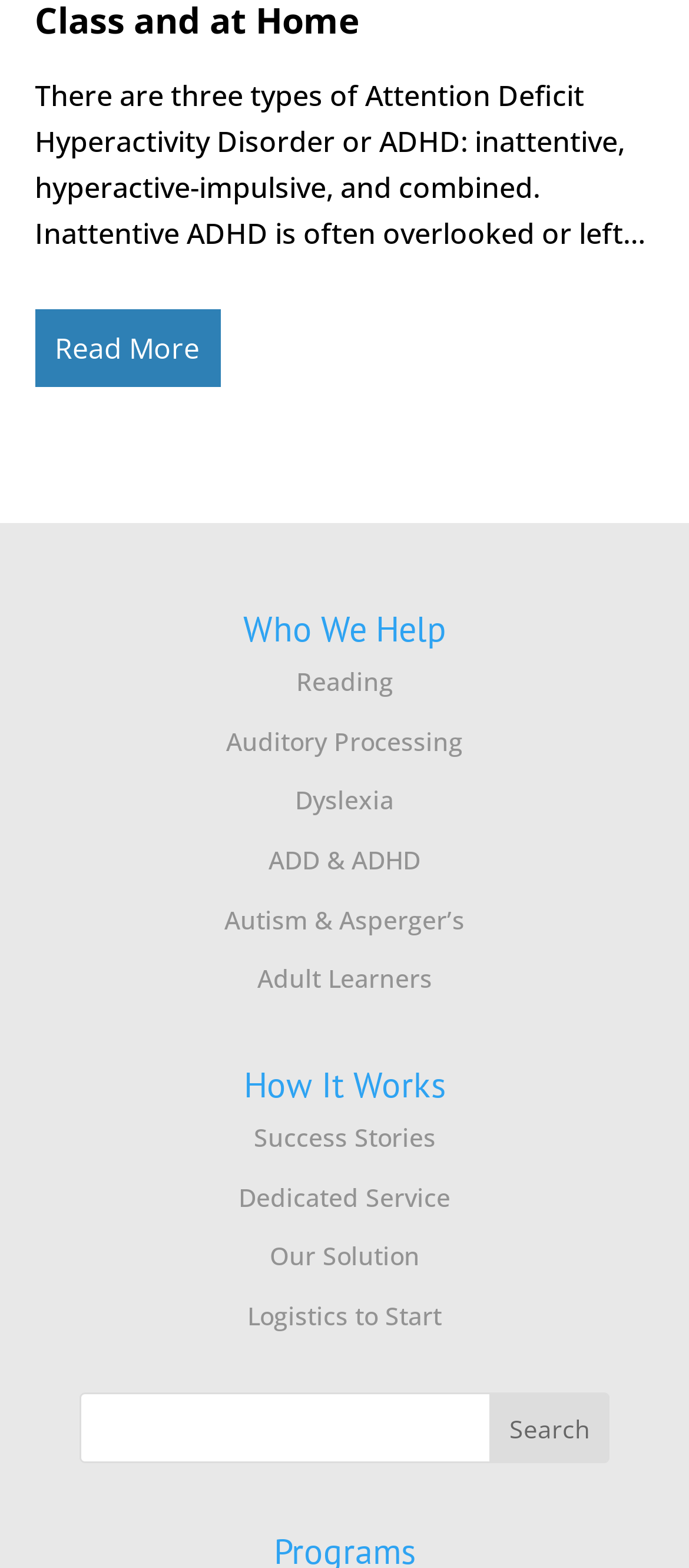Using the webpage screenshot, locate the HTML element that fits the following description and provide its bounding box: "Autism & Asperger’s".

[0.338, 0.221, 0.662, 0.239]